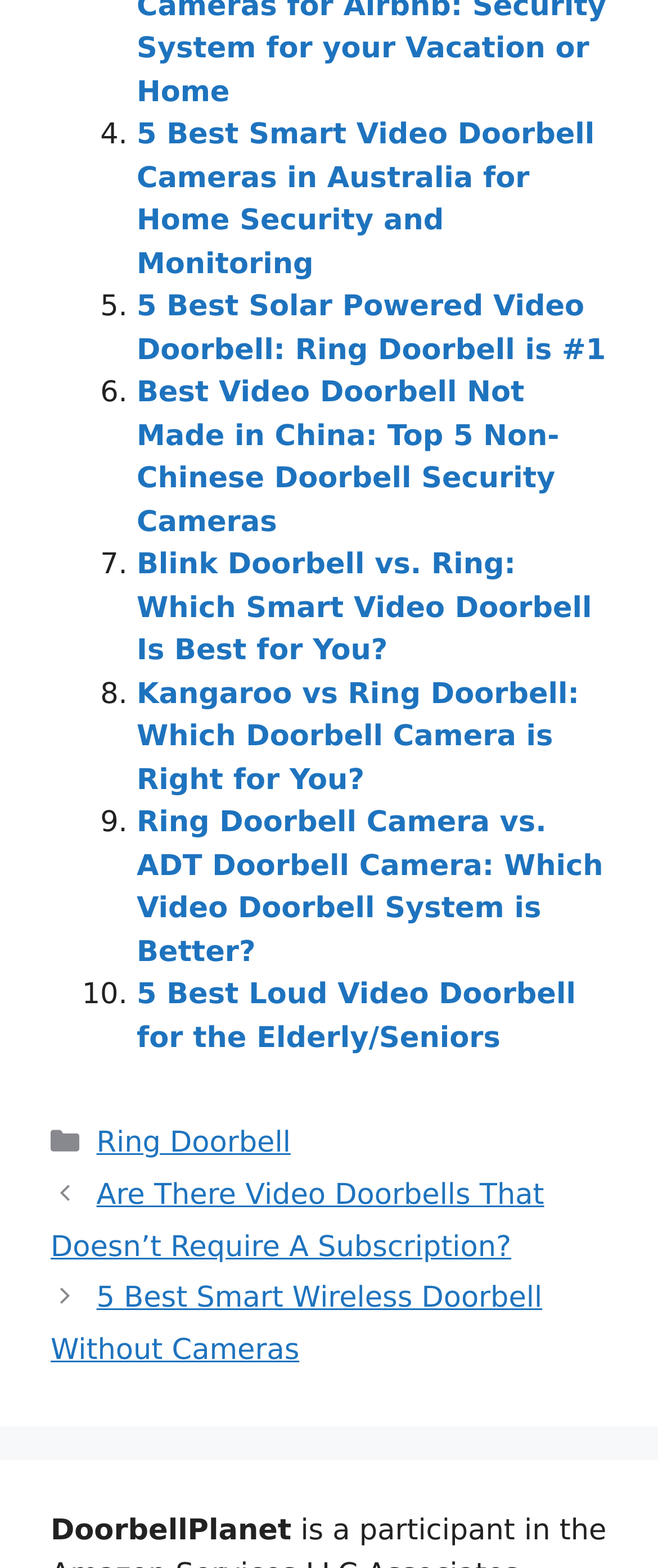Provide your answer in a single word or phrase: 
What is the main topic of this webpage?

Video doorbells